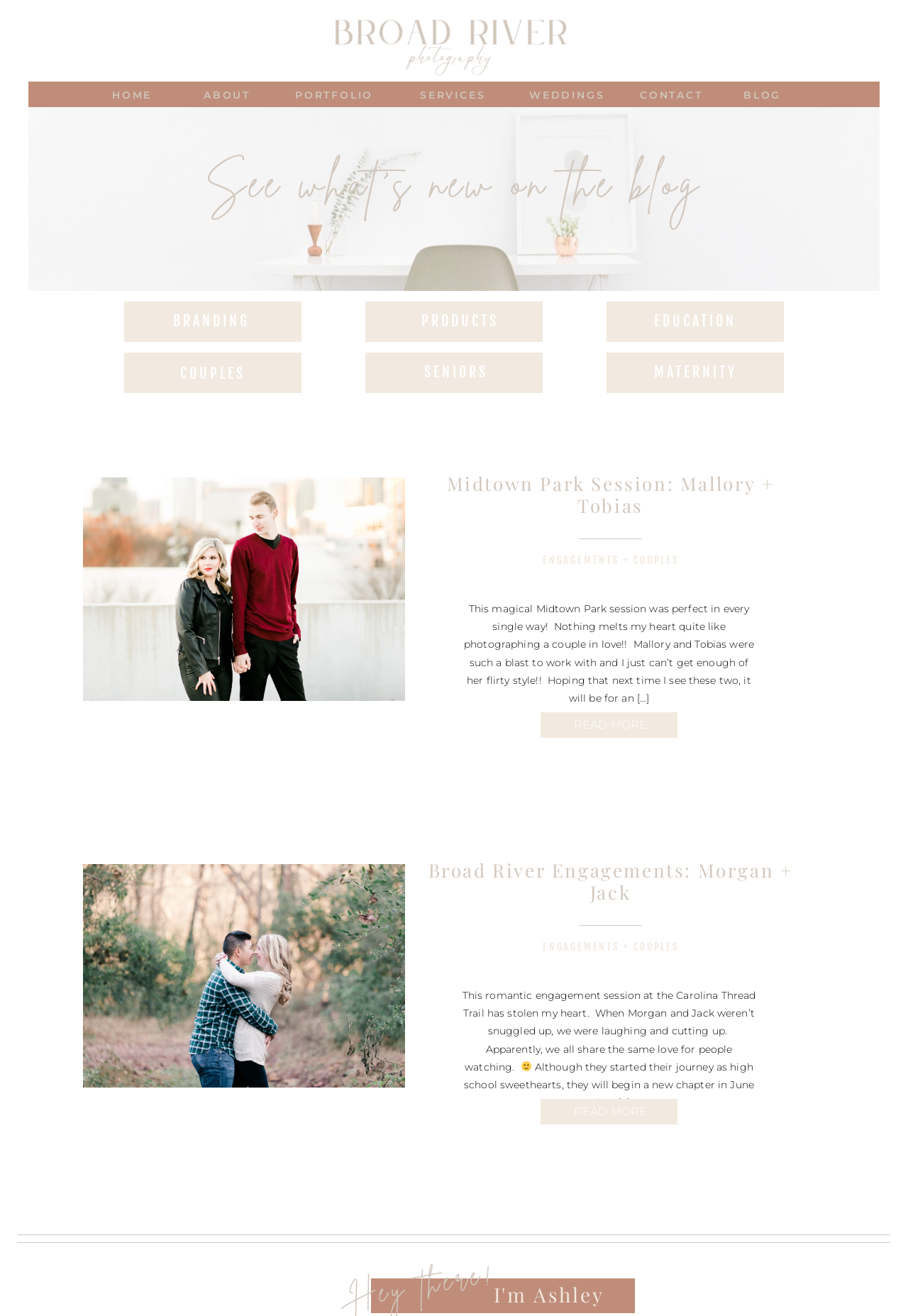Locate the bounding box coordinates of the element's region that should be clicked to carry out the following instruction: "Click on the BLOG link". The coordinates need to be four float numbers between 0 and 1, i.e., [left, top, right, bottom].

[0.819, 0.067, 0.86, 0.077]